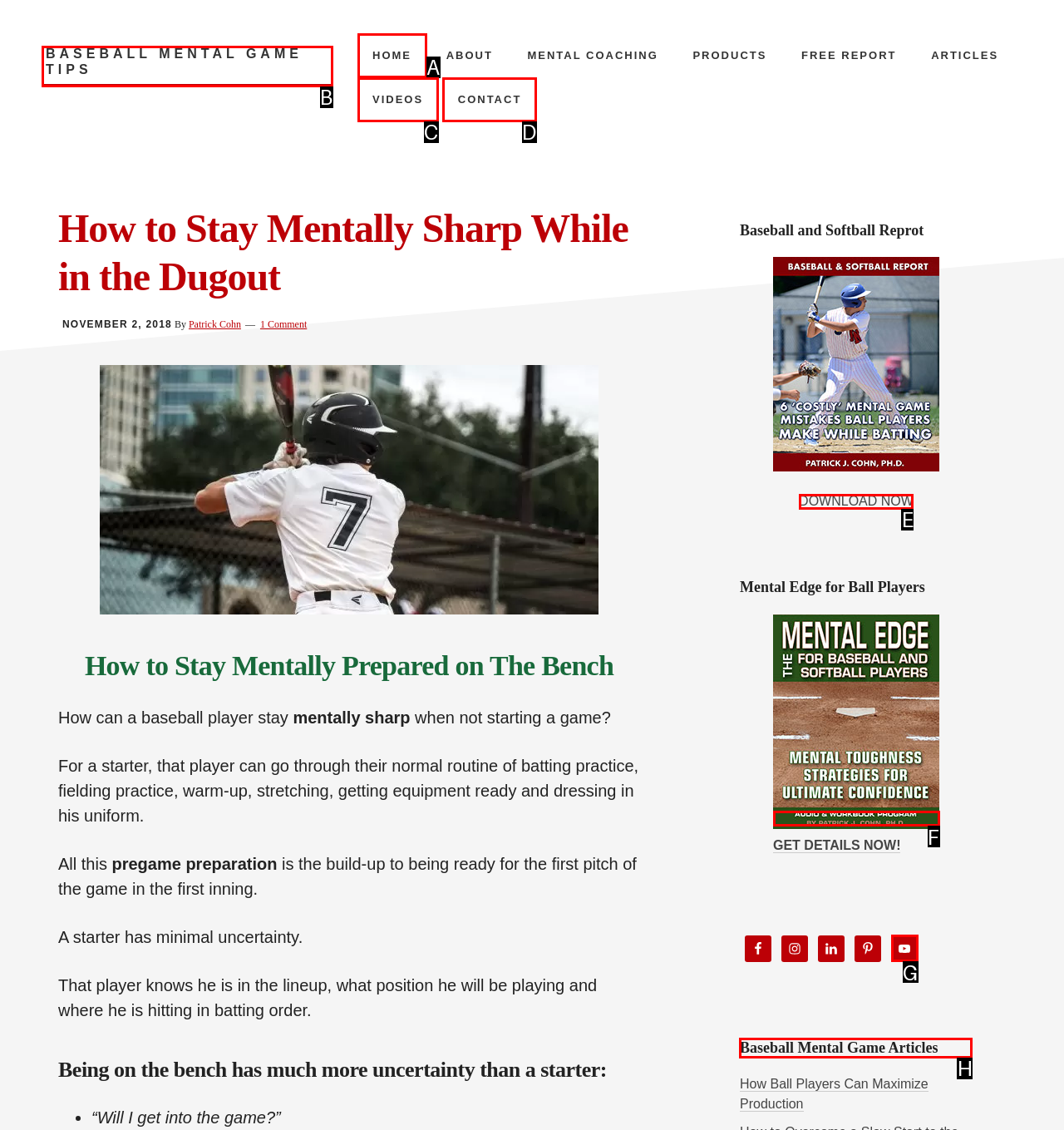Determine which HTML element to click to execute the following task: Click on the 'SOARING PIG STUDIOS' link Answer with the letter of the selected option.

None